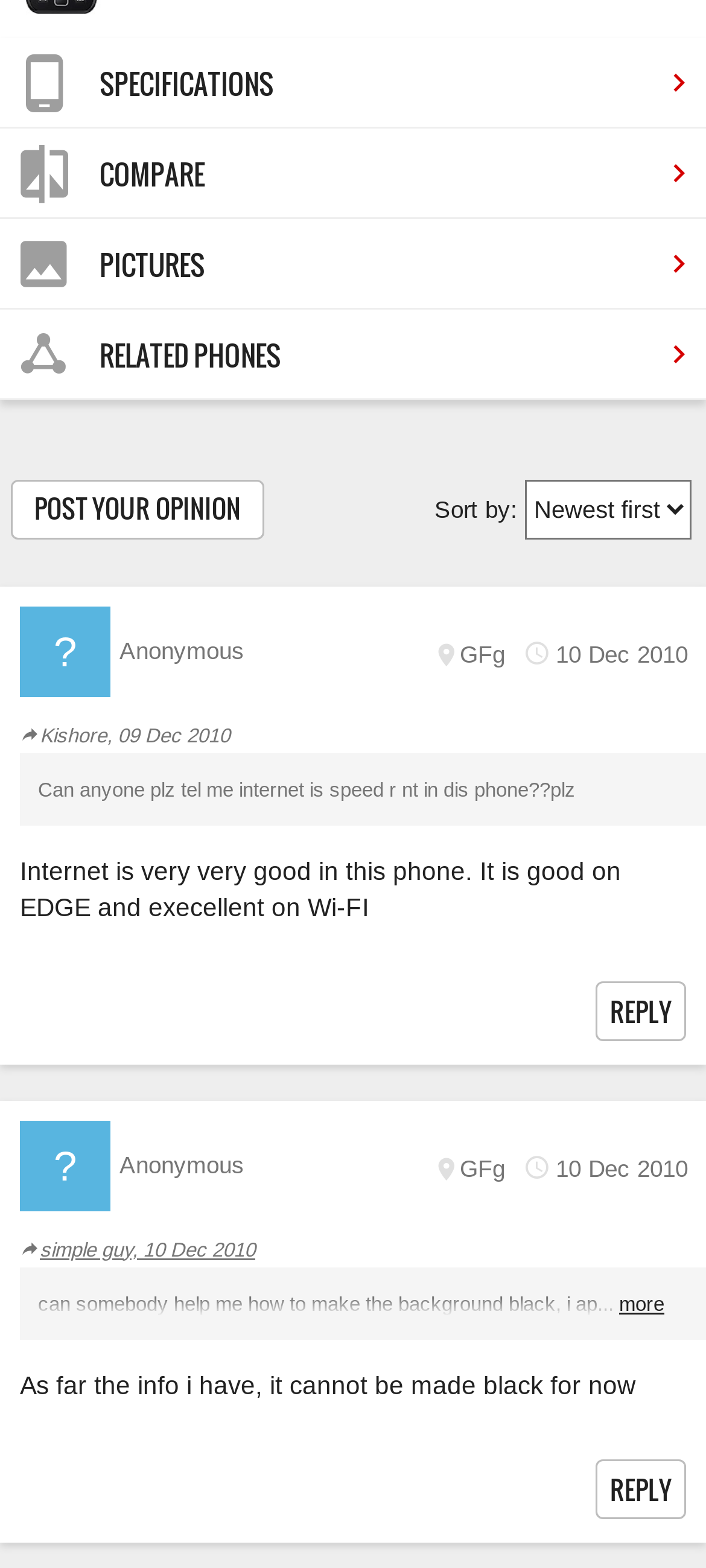Find the bounding box coordinates corresponding to the UI element with the description: "My phone". The coordinates should be formatted as [left, top, right, bottom], with values as floats between 0 and 1.

[0.586, 0.071, 0.781, 0.103]